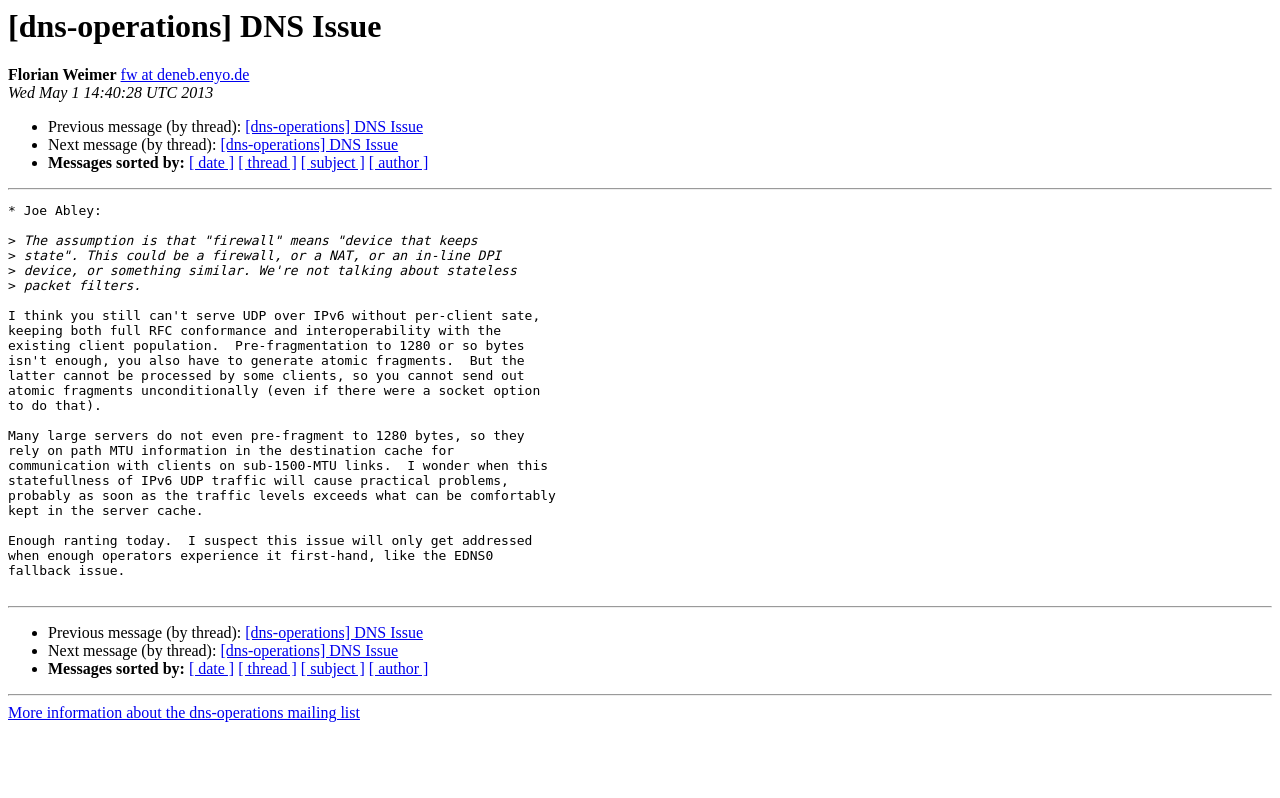Identify the bounding box coordinates of the region I need to click to complete this instruction: "View related posts".

None